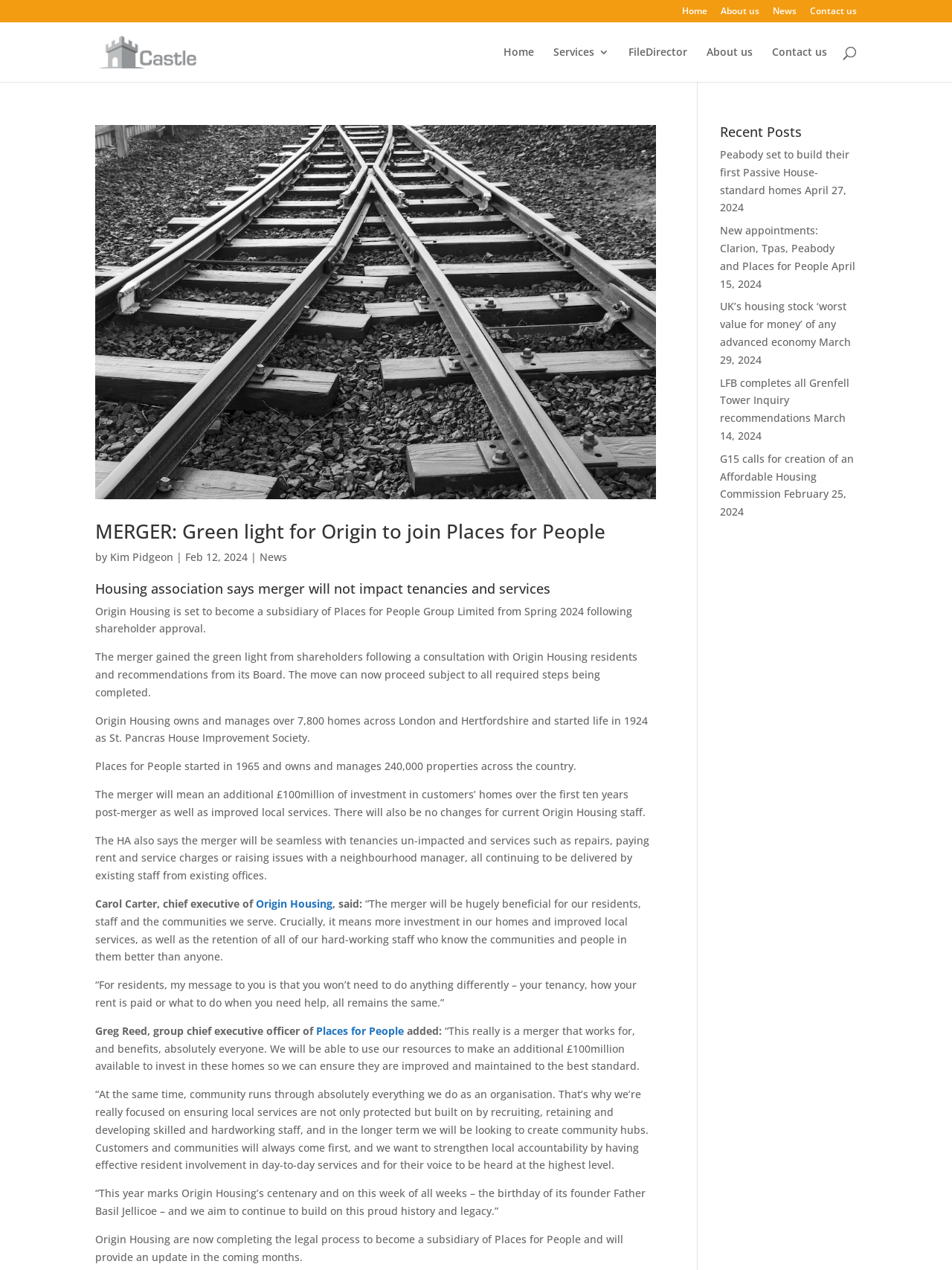Reply to the question below using a single word or brief phrase:
How many links are there in the top navigation bar?

4